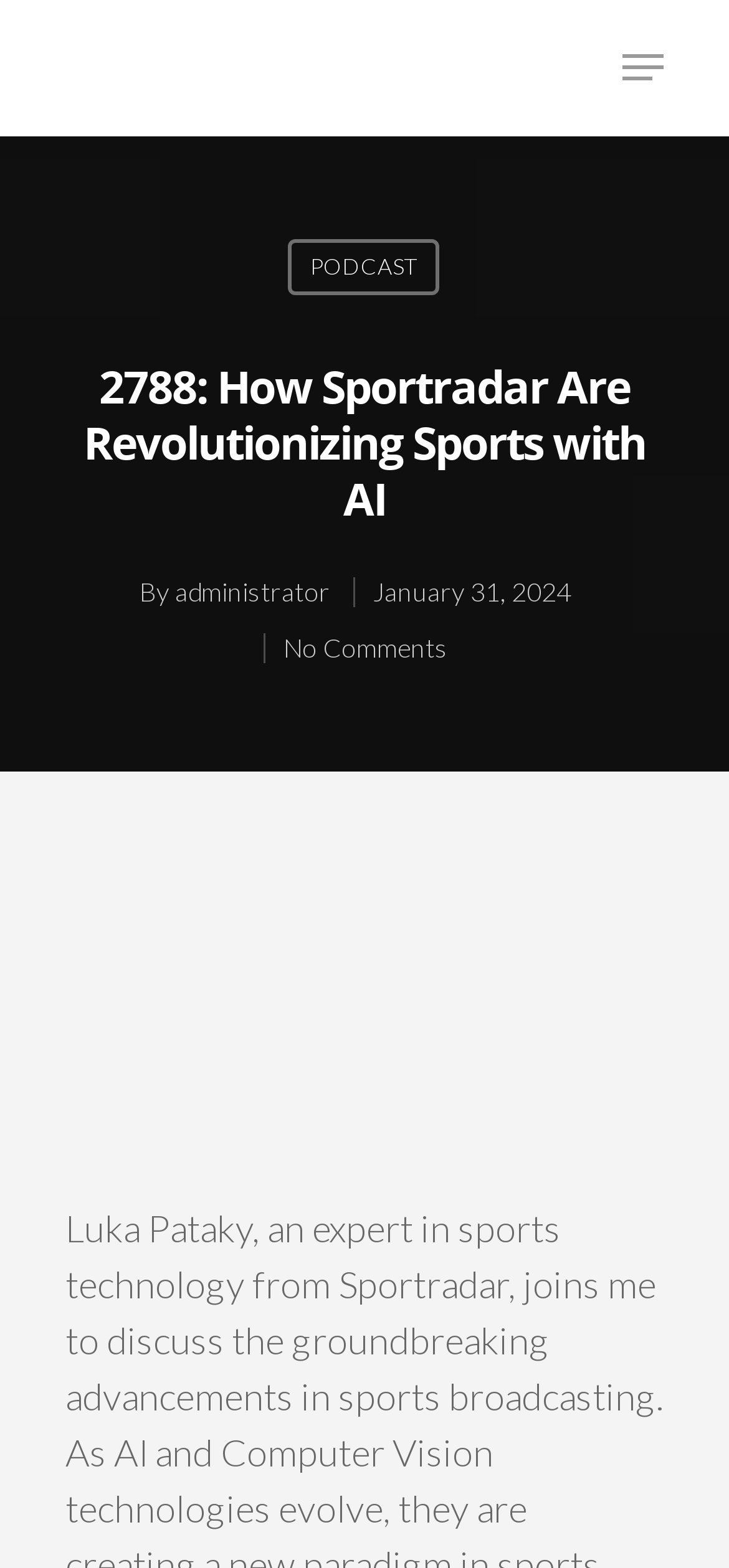Use the details in the image to answer the question thoroughly: 
What is the date of the article?

I found the date of the article by looking at the text 'January 31, 2024' which is located below the author's name.